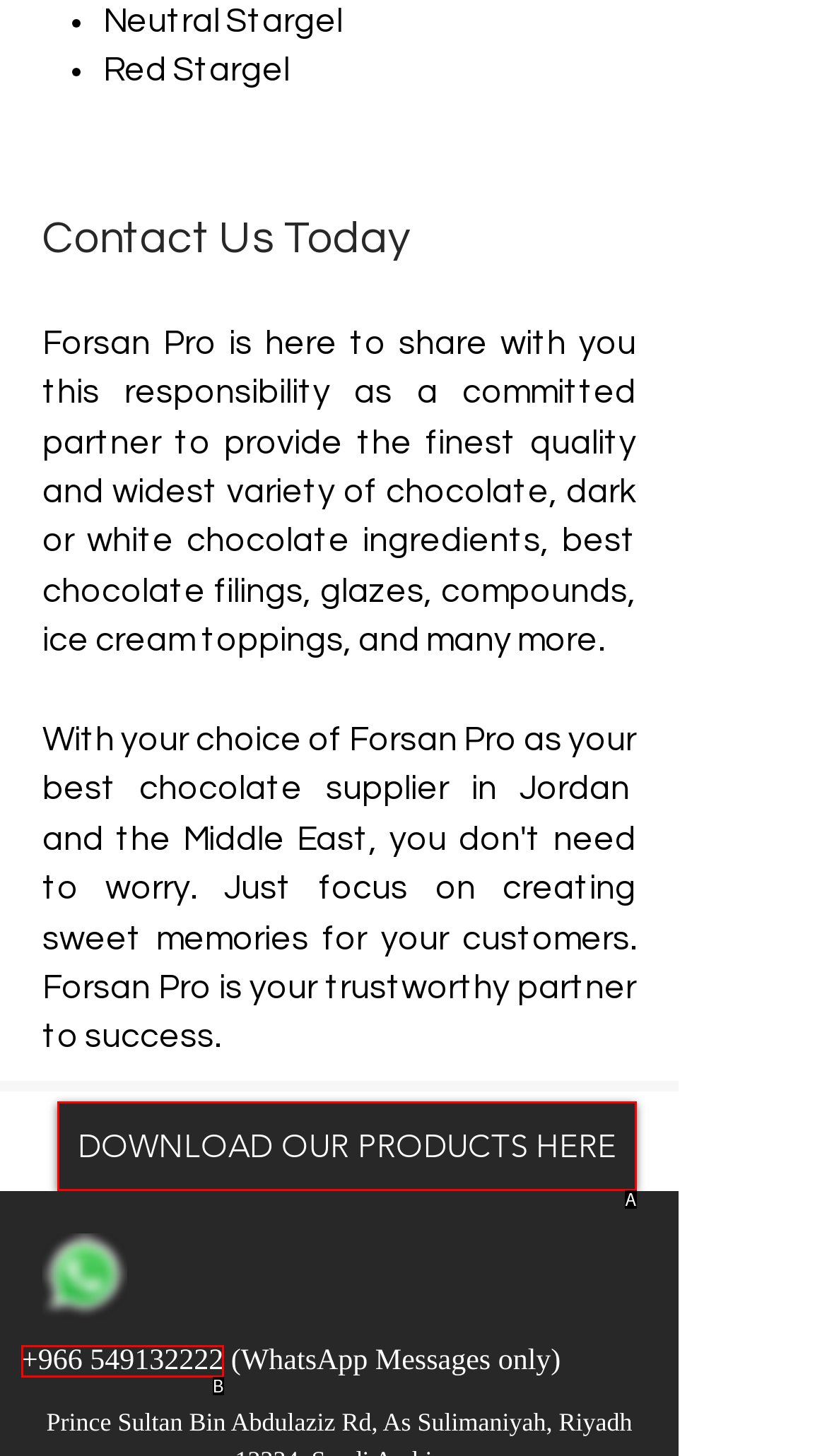Using the given description: Open mobile menu, identify the HTML element that corresponds best. Answer with the letter of the correct option from the available choices.

None